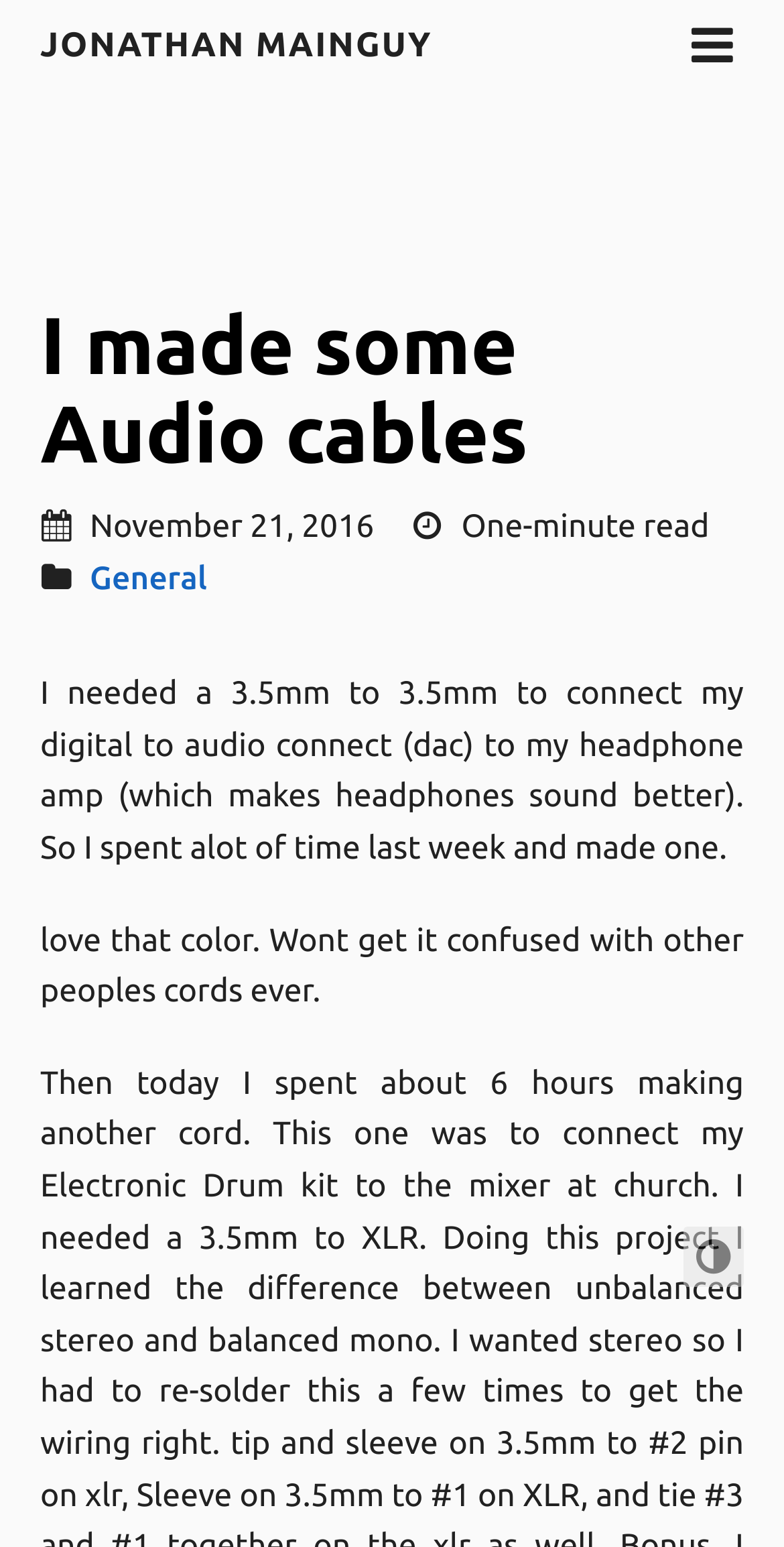What is the author's name?
Use the screenshot to answer the question with a single word or phrase.

Jonathan Mainguy